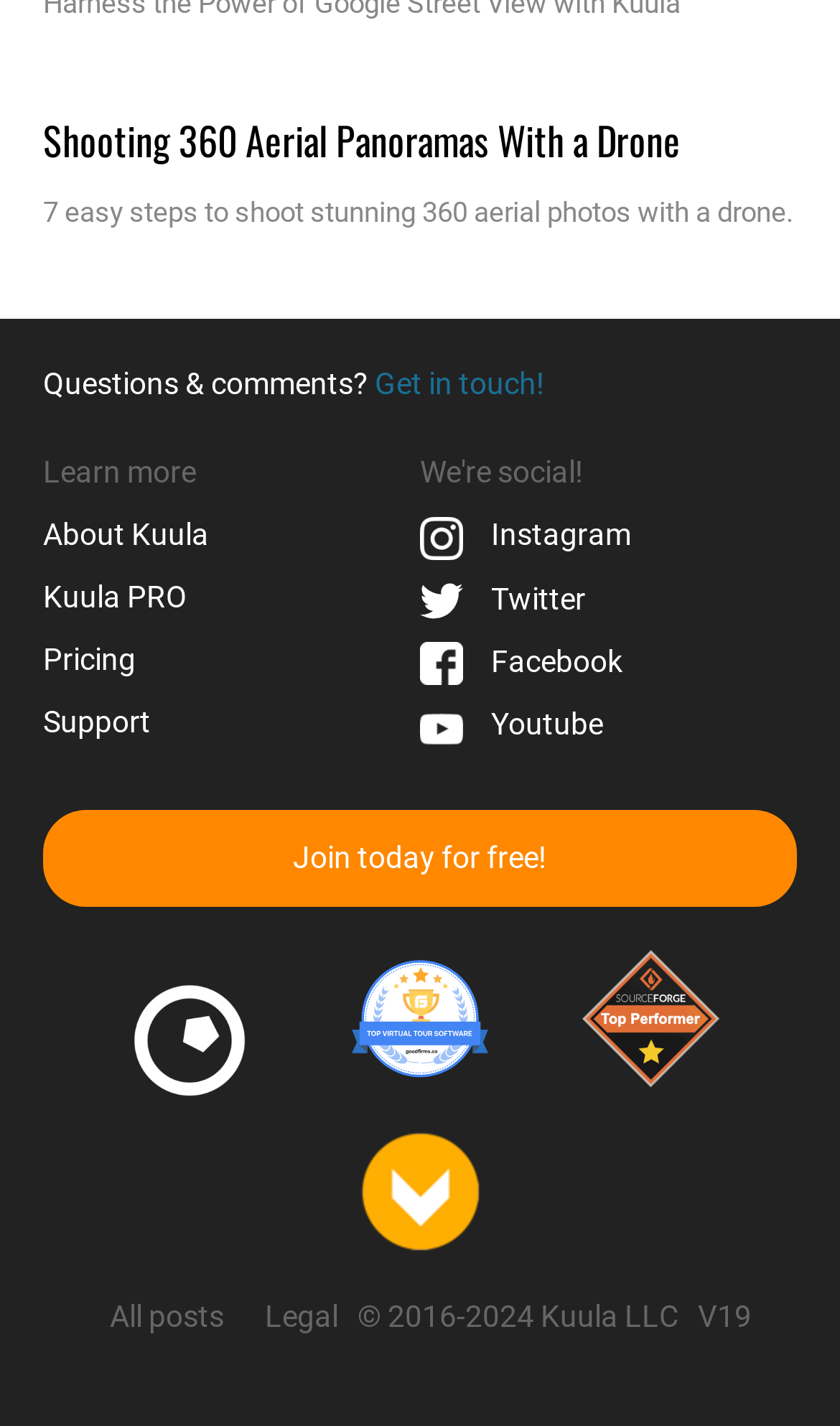Kindly provide the bounding box coordinates of the section you need to click on to fulfill the given instruction: "View Kuula on Instagram".

[0.5, 0.363, 0.751, 0.387]